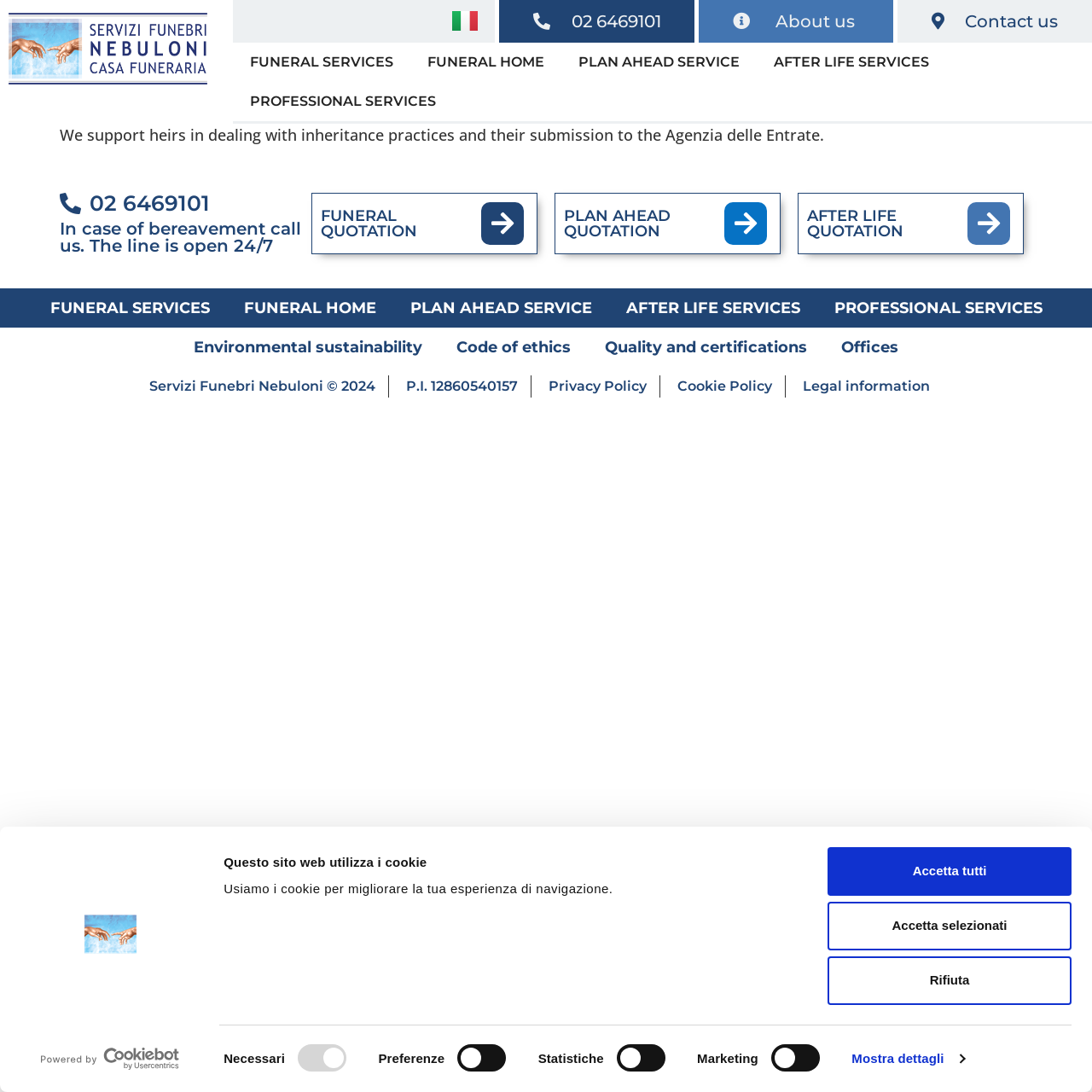Reply to the question with a single word or phrase:
What is the phone number to call in case of bereavement?

02 6469101